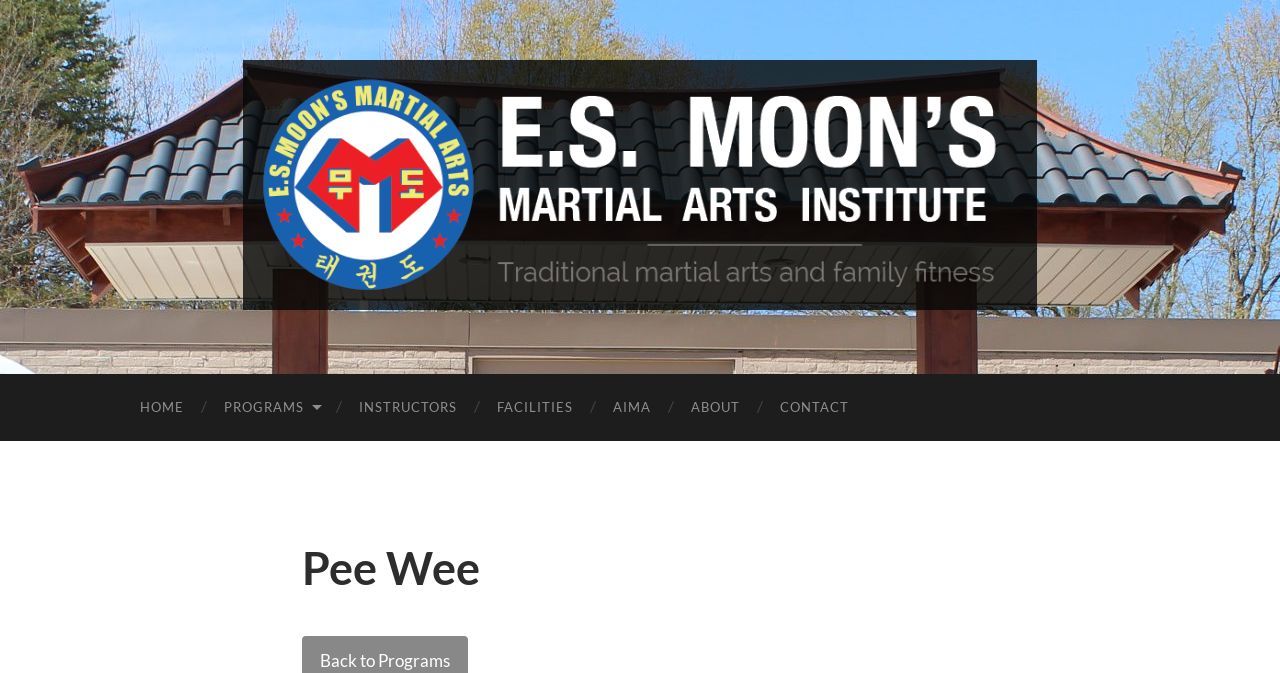Offer a detailed explanation of the webpage layout and contents.

The webpage is about Pee Wee - E.S. Moon's Martial Arts Institute. At the top, there is a logo or image of E.S. Moon's Martial Arts Institute, which is also a clickable link. Below the logo, there is a navigation menu with 7 links: HOME, PROGRAMS, INSTRUCTORS, FACILITIES, AIMA, ABOUT, and CONTACT, arranged horizontally from left to right. 

Further down, there is a prominent heading that reads "Pee Wee", taking up a significant portion of the page.